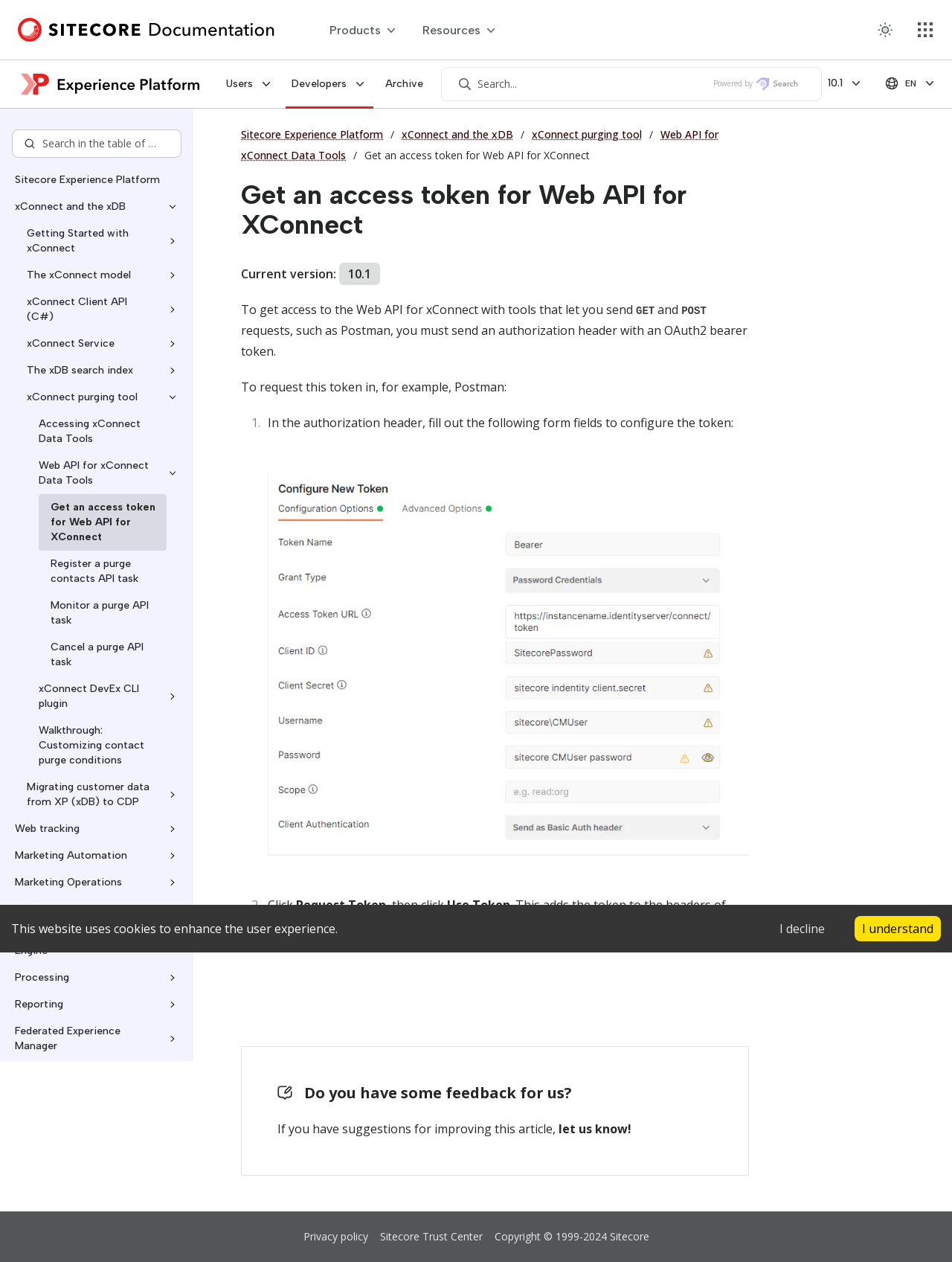Give a one-word or short-phrase answer to the following question: 
What is the name of the platform mentioned on the webpage?

Sitecore Experience Platform